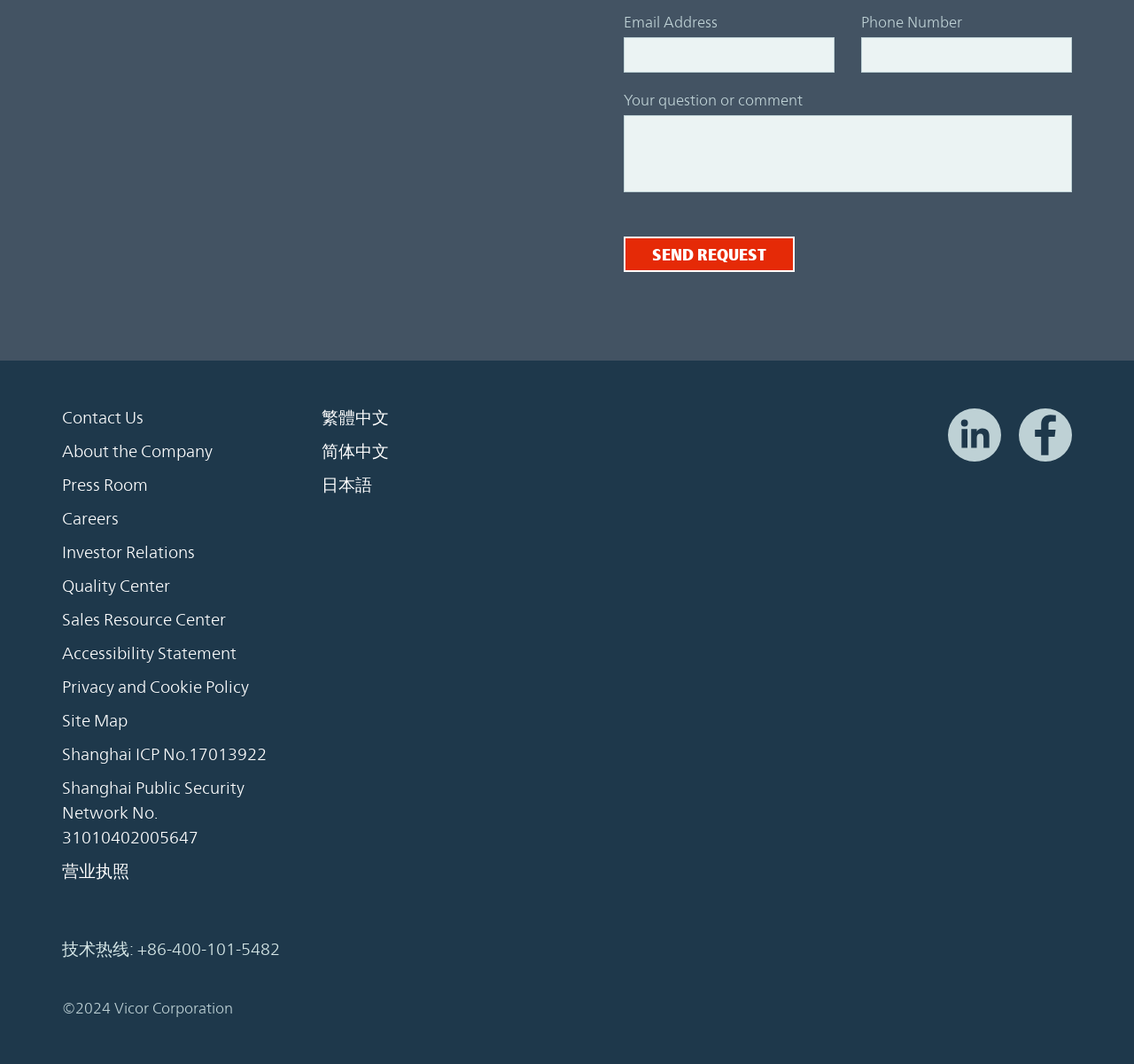Please provide the bounding box coordinate of the region that matches the element description: parent_node: Nuestra Compañía. Coordinates should be in the format (top-left x, top-left y, bottom-right x, bottom-right y) and all values should be between 0 and 1.

None